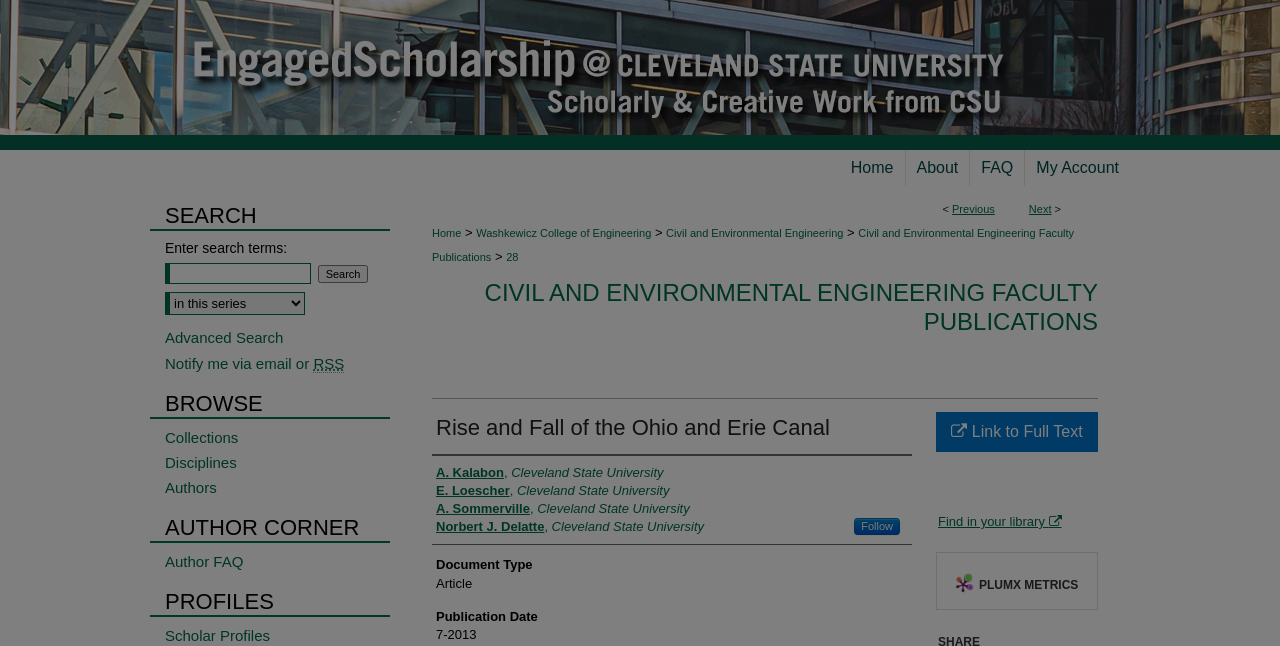What is the document type of the publication?
Answer the question with a thorough and detailed explanation.

I found the document type of the publication by looking at the heading element with the text 'Document Type' and its corresponding static text element with the text 'Article'.